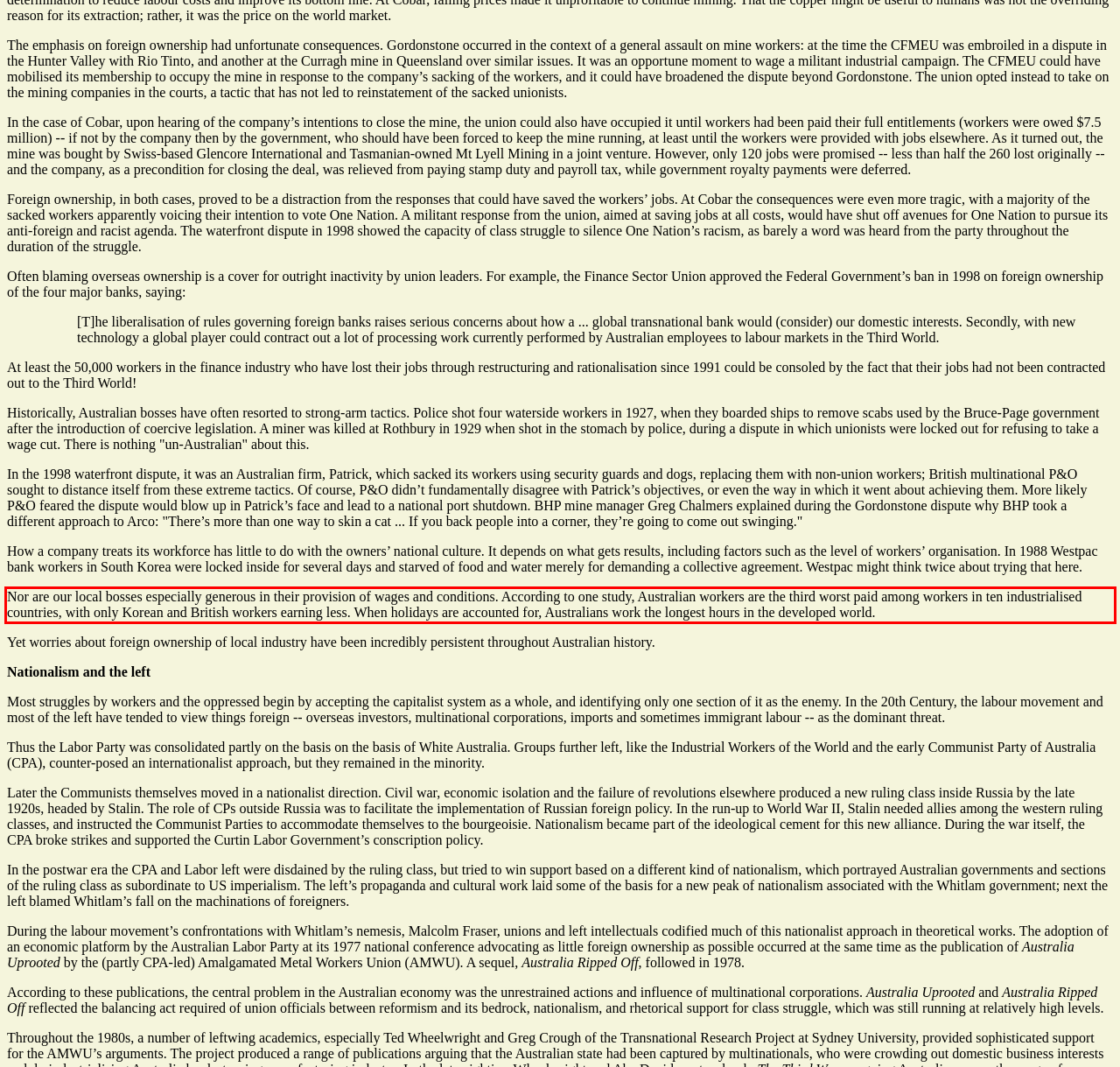Please look at the webpage screenshot and extract the text enclosed by the red bounding box.

Nor are our local bosses especially generous in their provision of wages and conditions. According to one study, Australian workers are the third worst paid among workers in ten industrialised countries, with only Korean and British workers earning less. When holidays are accounted for, Australians work the longest hours in the developed world.